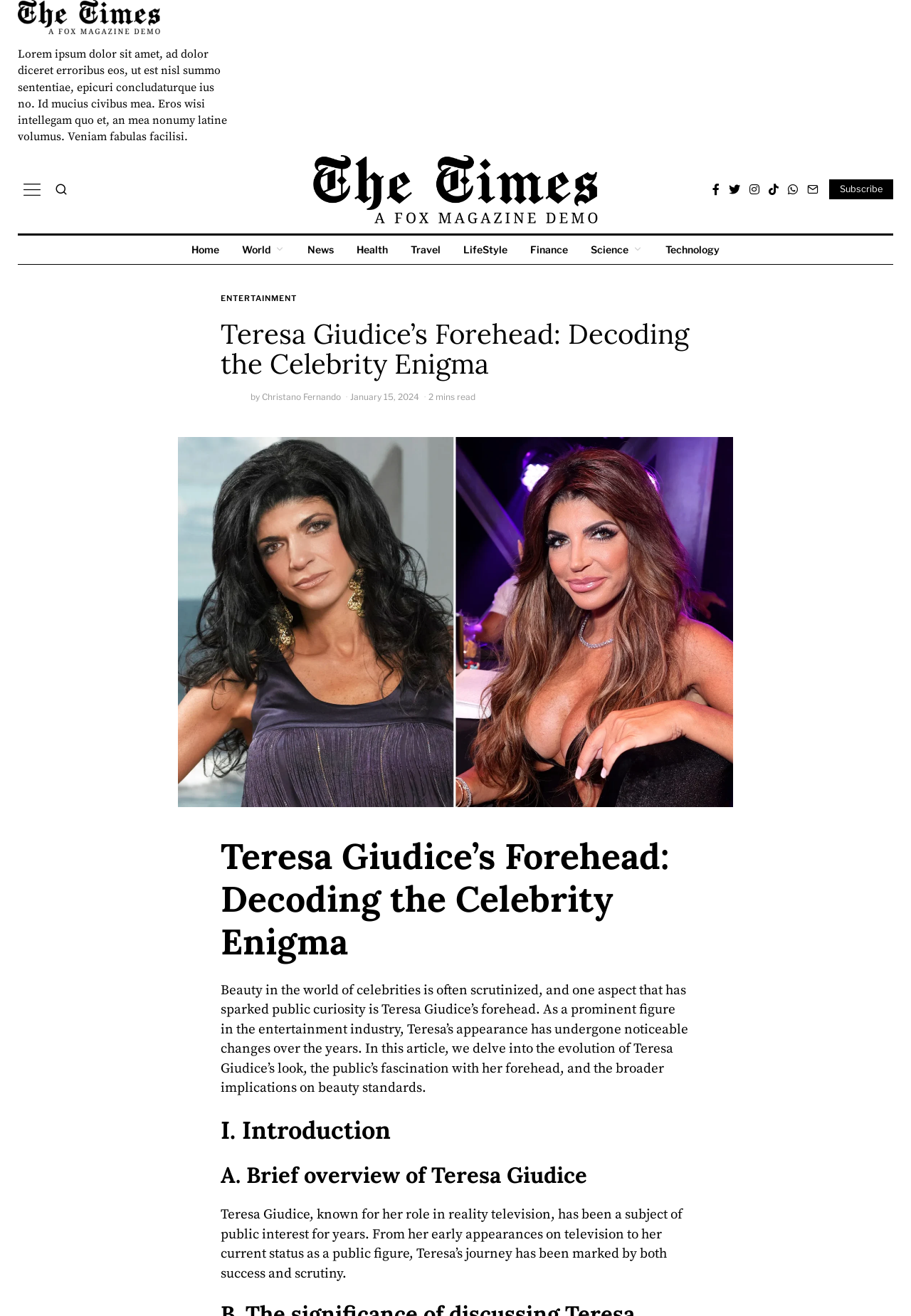Carefully examine the image and provide an in-depth answer to the question: What is the author's name?

The webpage credits Christano Fernando as the author of the article, as indicated by the 'by' text followed by the author's name.